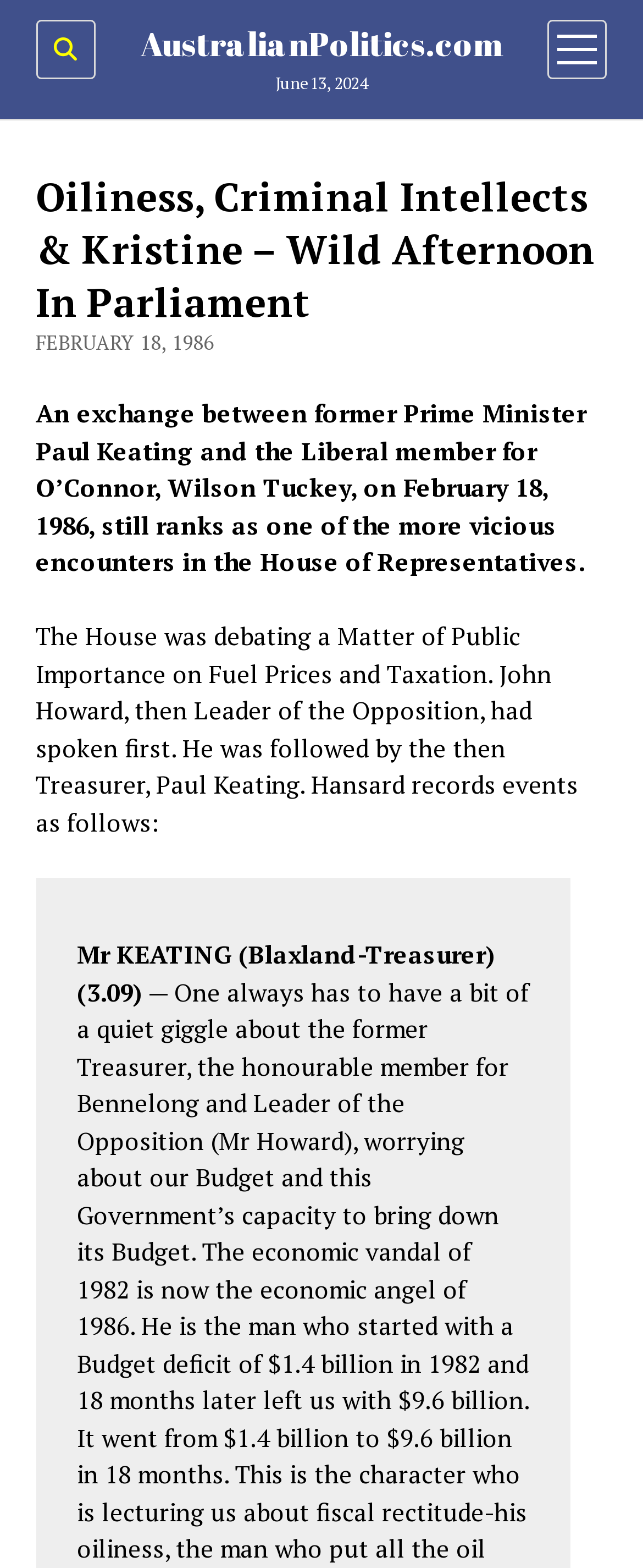Give a comprehensive overview of the webpage, including key elements.

The webpage is about a famous exchange between Paul Keating and Wilson Tuckey in the Australian House of Representatives in 1986. At the top left of the page, there is a button with an icon, followed by a link to the website "AustralianPolitics.com". Next to the link is the date "June 13, 2024". On the top right, there is another button to open a menu.

Below the top section, there is a heading that reads "Oiliness, Criminal Intellects & Kristine – Wild Afternoon In Parliament". Underneath the heading, there is a date "FEBRUARY 18, 1986". The main content of the page is a passage of text that describes the exchange between Paul Keating and Wilson Tuckey, which is still considered one of the most vicious encounters in the House of Representatives. The passage explains that the exchange occurred during a debate on fuel prices and taxation, and that it was led by John Howard, the then Leader of the Opposition, followed by Paul Keating, the then Treasurer.

The passage is divided into several paragraphs, with the first paragraph introducing the context of the debate. The second paragraph quotes from Hansard, the official record of the Australian parliament, and includes a statement from Mr. Keating, the Treasurer at the time.